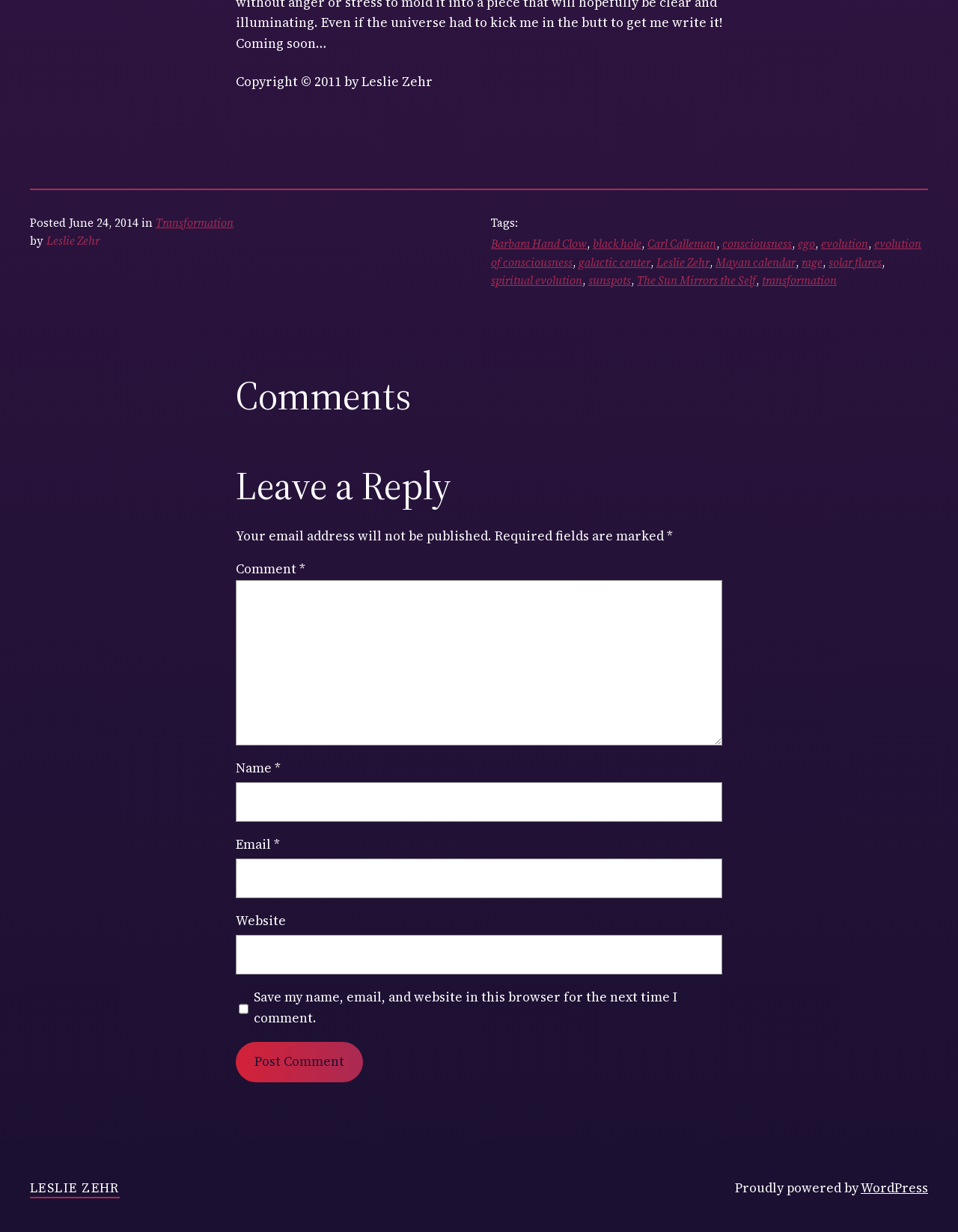What is the name of the platform that powers this website? Please answer the question using a single word or phrase based on the image.

WordPress